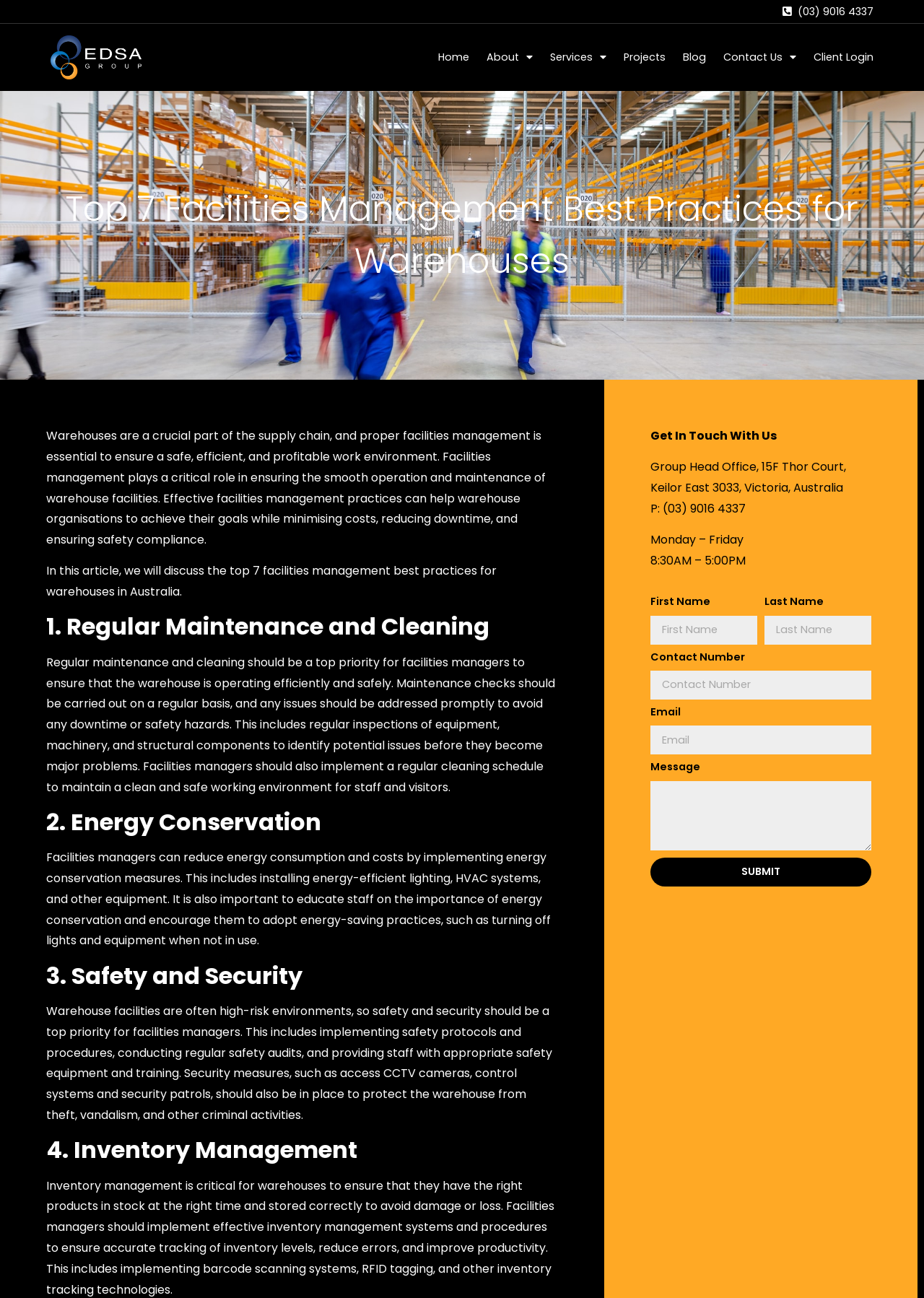Determine the bounding box coordinates of the clickable element to achieve the following action: 'Click the 'Contact Us' link'. Provide the coordinates as four float values between 0 and 1, formatted as [left, top, right, bottom].

[0.783, 0.032, 0.862, 0.057]